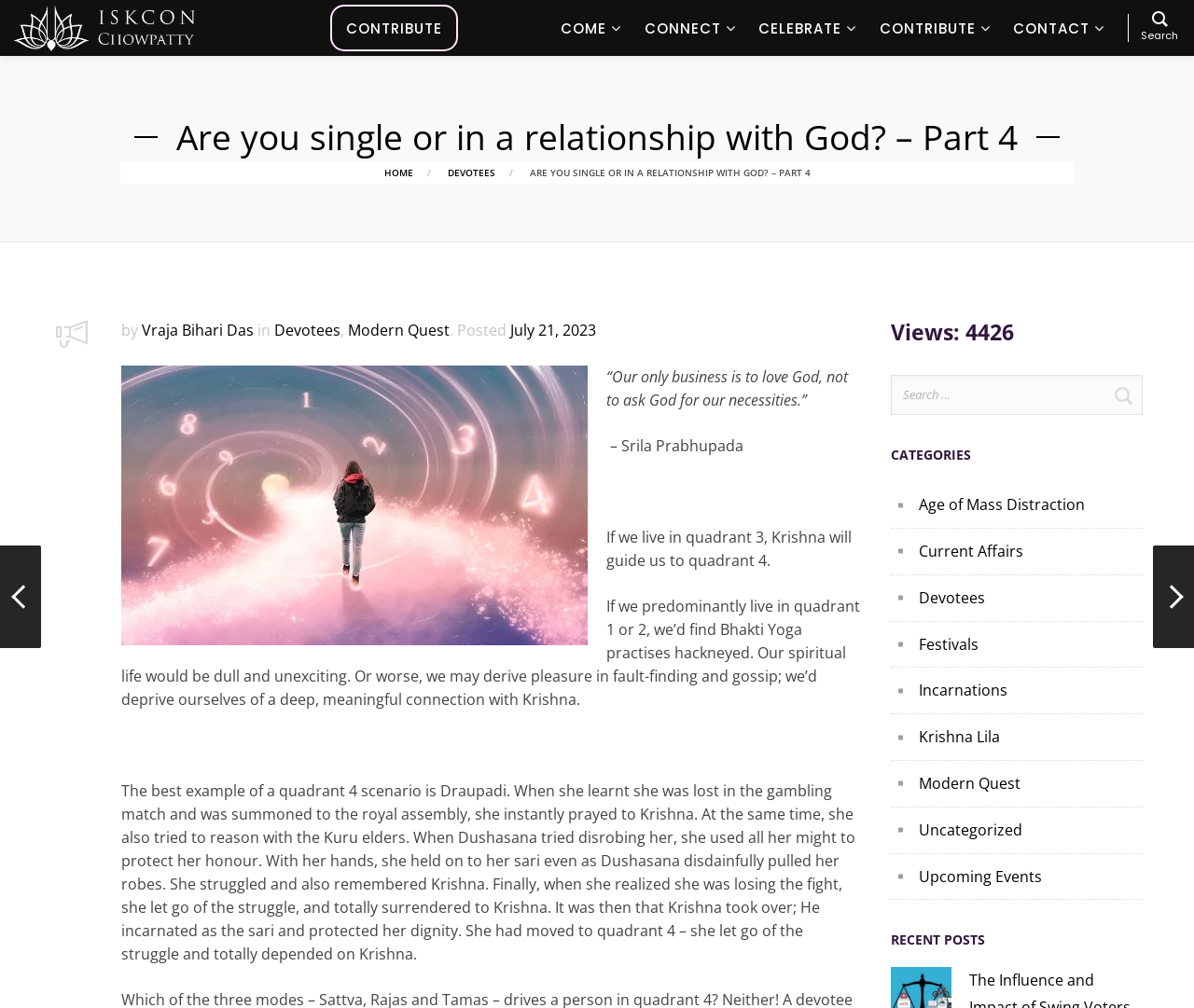Identify the bounding box coordinates for the UI element that matches this description: "Power Automate Function Reference".

None